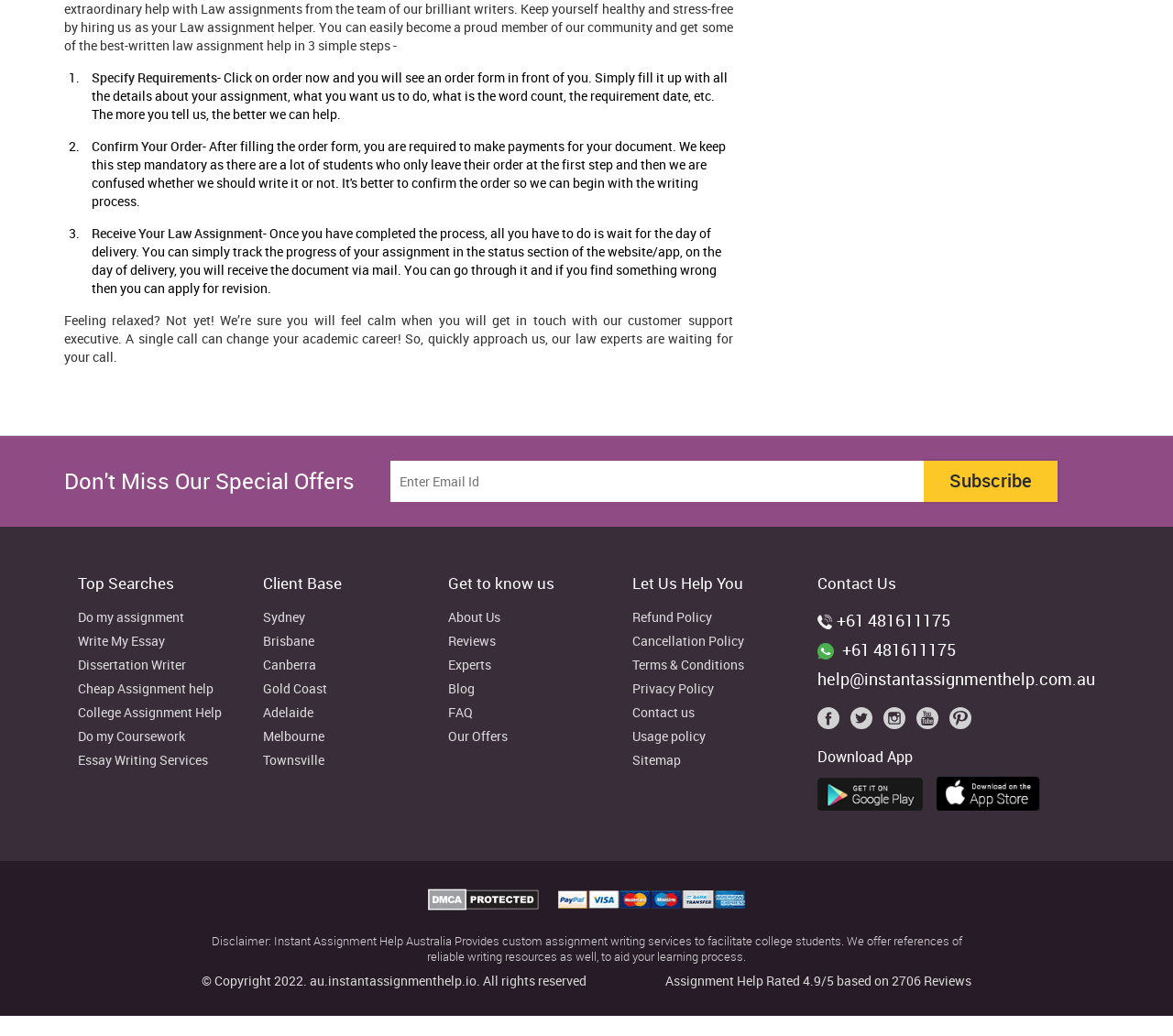What is the first step to get law assignment help?
Please provide a detailed and comprehensive answer to the question.

The first step to get law assignment help is to specify the requirements, which involves clicking on the 'Order Now' button and filling out the order form with details about the assignment, such as what is required, the word count, and the deadline.